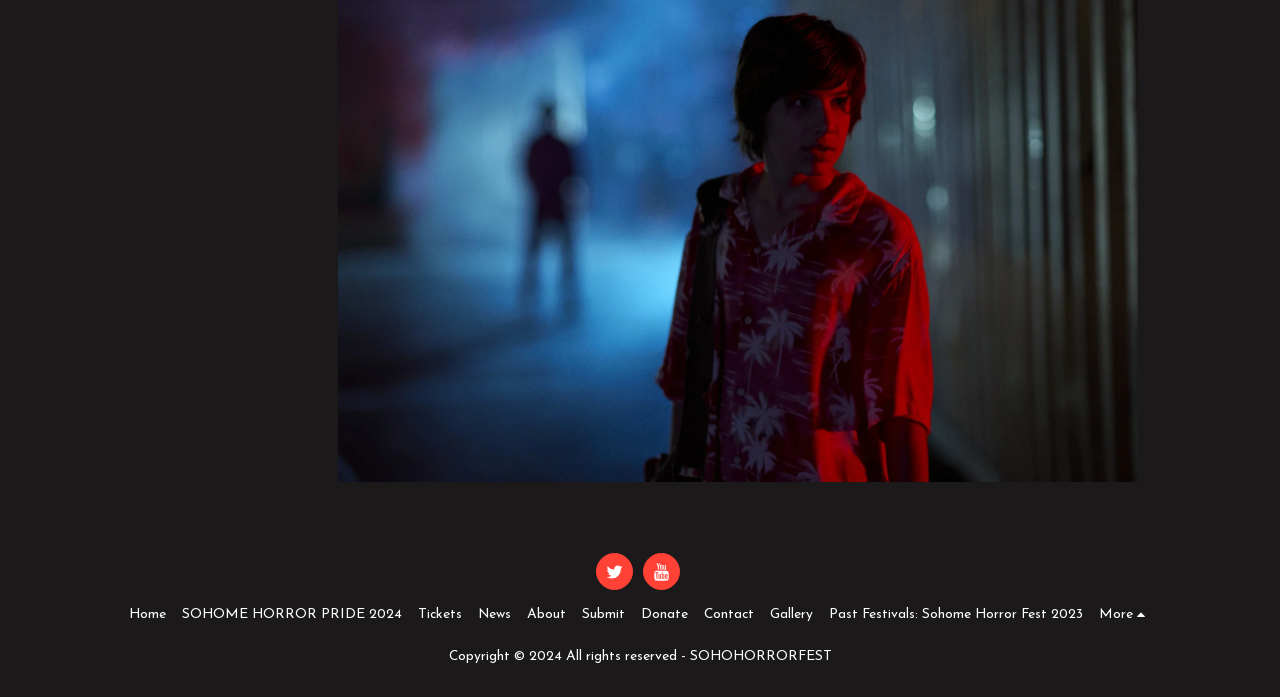Could you find the bounding box coordinates of the clickable area to complete this instruction: "view past festivals"?

[0.648, 0.868, 0.846, 0.897]